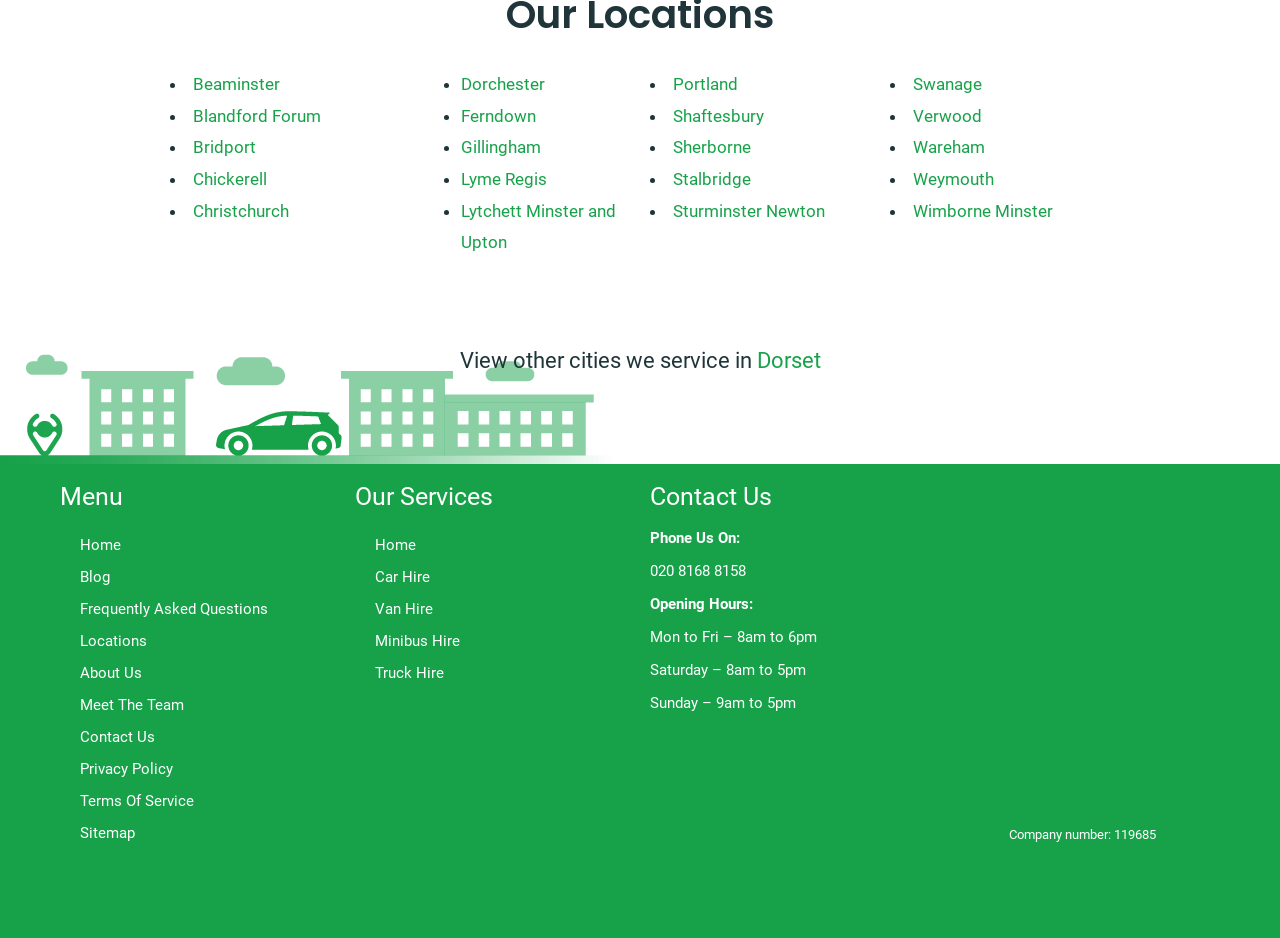Please identify the bounding box coordinates of the element on the webpage that should be clicked to follow this instruction: "View other cities we service in Dorset". The bounding box coordinates should be given as four float numbers between 0 and 1, formatted as [left, top, right, bottom].

[0.591, 0.371, 0.641, 0.398]